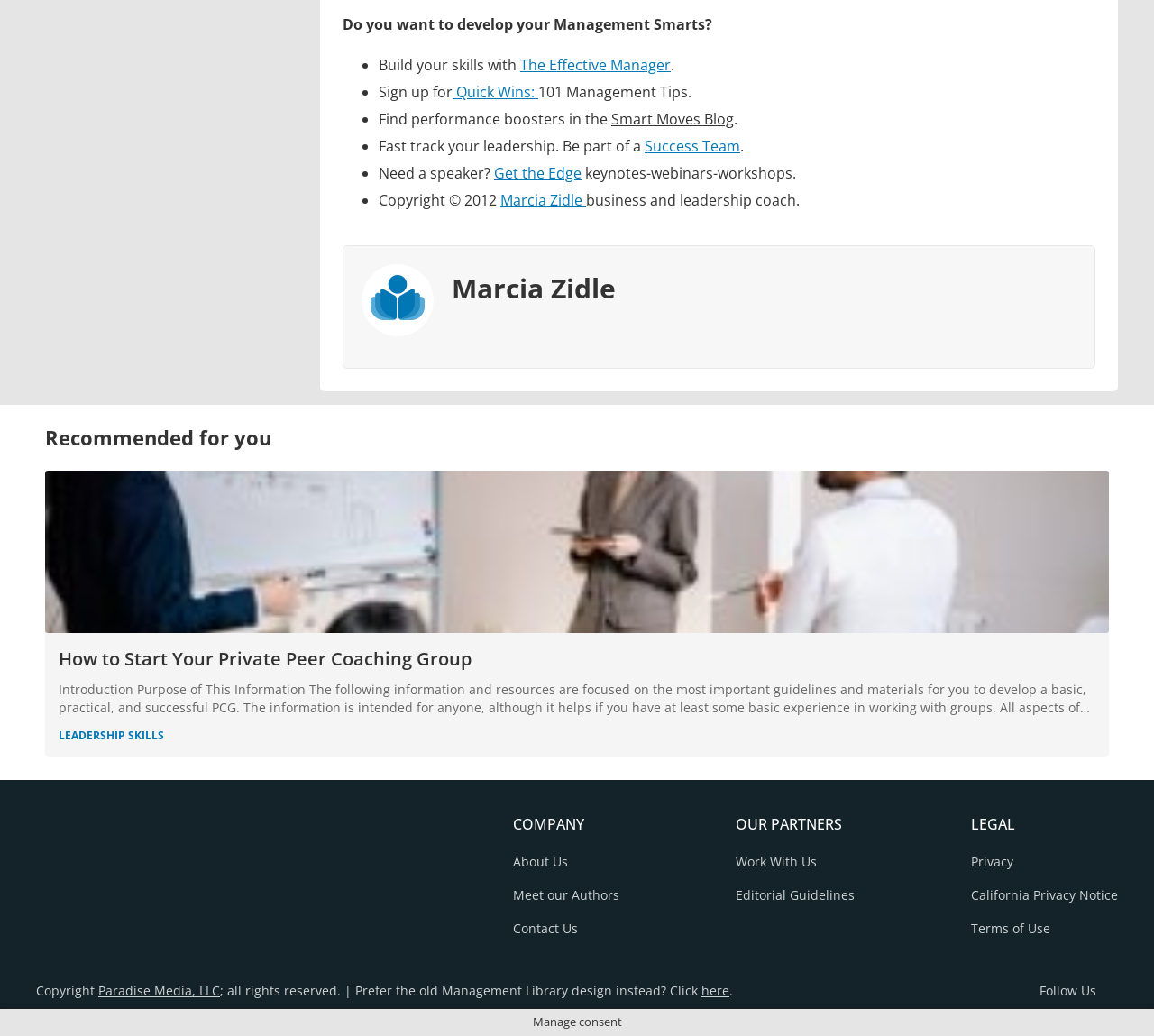From the image, can you give a detailed response to the question below:
What is the title of the recommended article?

The title of the recommended article is displayed in a heading element on the page, along with a brief introduction and a link to the article.